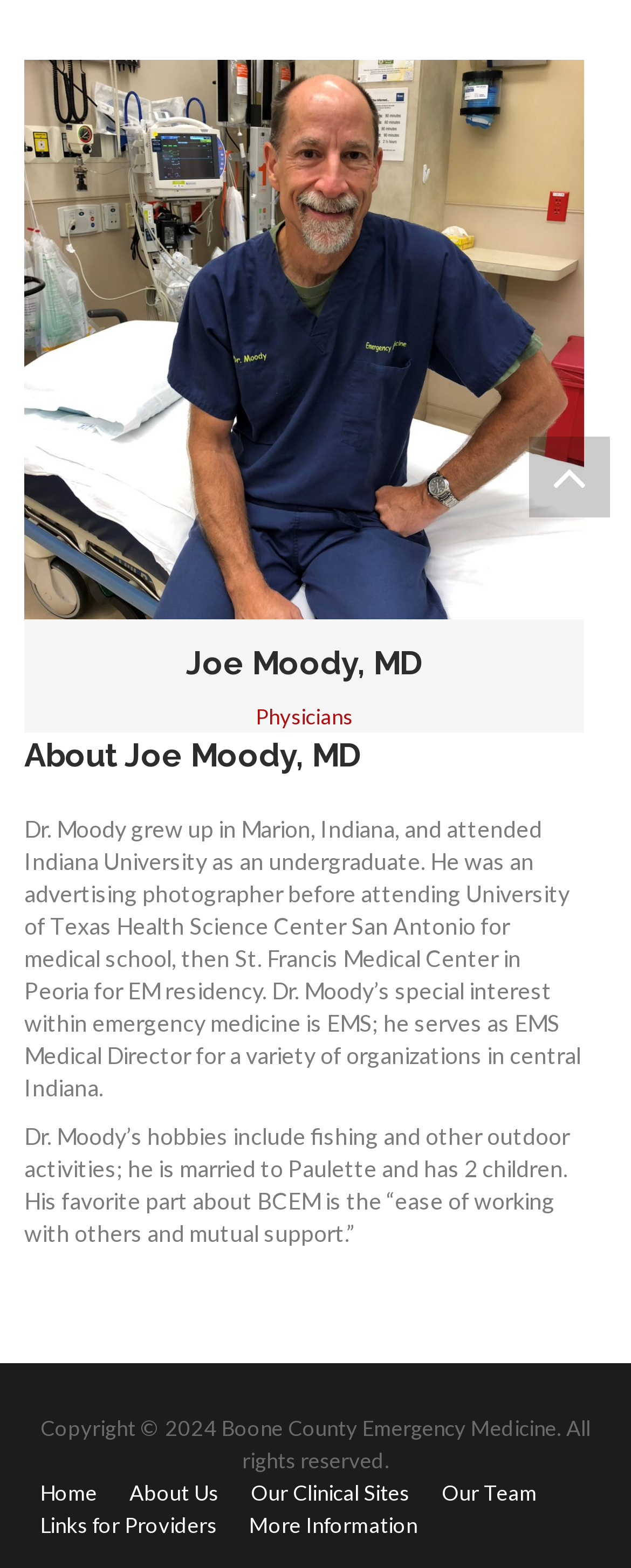Given the element description, predict the bounding box coordinates in the format (top-left x, top-left y, bottom-right x, bottom-right y). Make sure all values are between 0 and 1. Here is the element description: Our Clinical Sites

[0.397, 0.944, 0.649, 0.96]